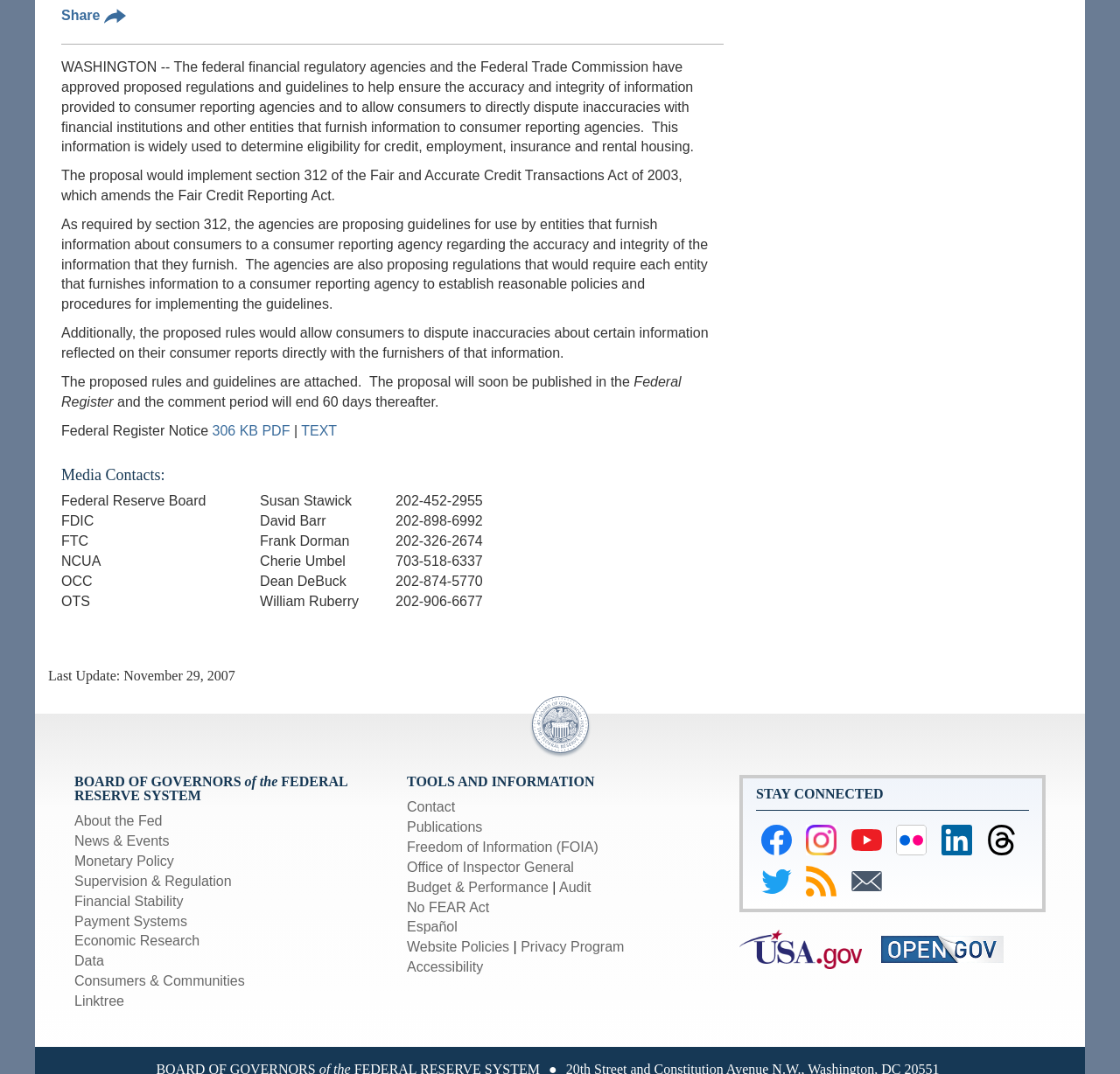Using the description "Freedom of Information (FOIA)", predict the bounding box of the relevant HTML element.

[0.363, 0.782, 0.534, 0.796]